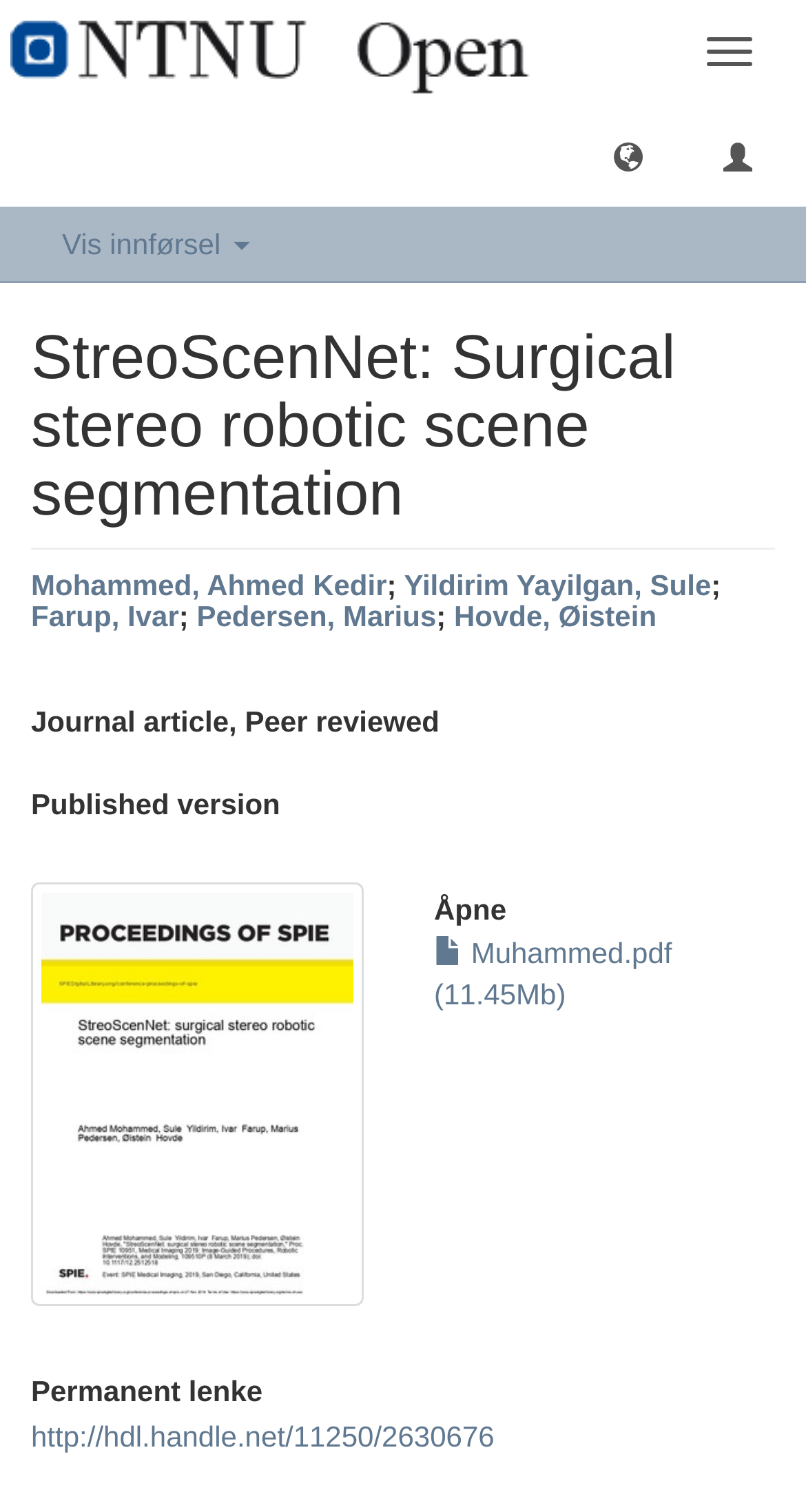Find the bounding box coordinates of the element you need to click on to perform this action: 'Open permanent link'. The coordinates should be represented by four float values between 0 and 1, in the format [left, top, right, bottom].

[0.038, 0.938, 0.613, 0.96]